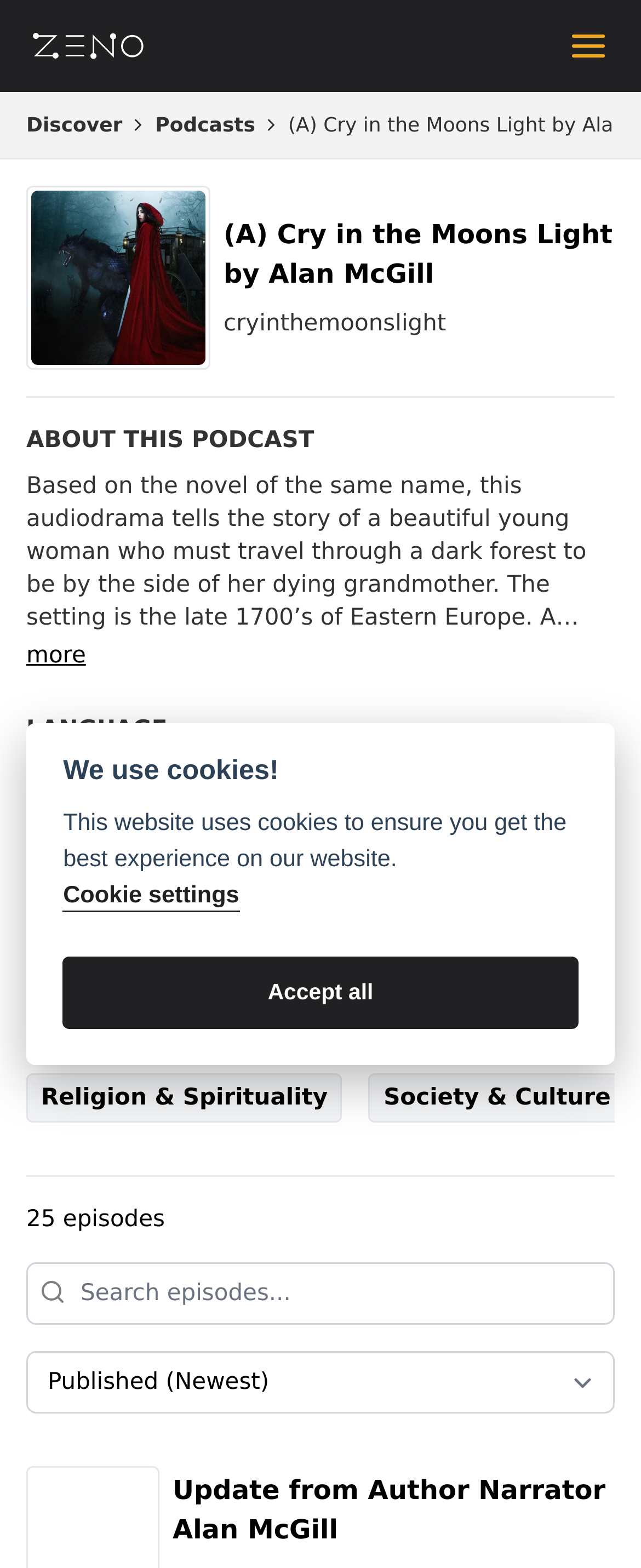Indicate the bounding box coordinates of the clickable region to achieve the following instruction: "View all top categories."

[0.769, 0.65, 0.959, 0.672]